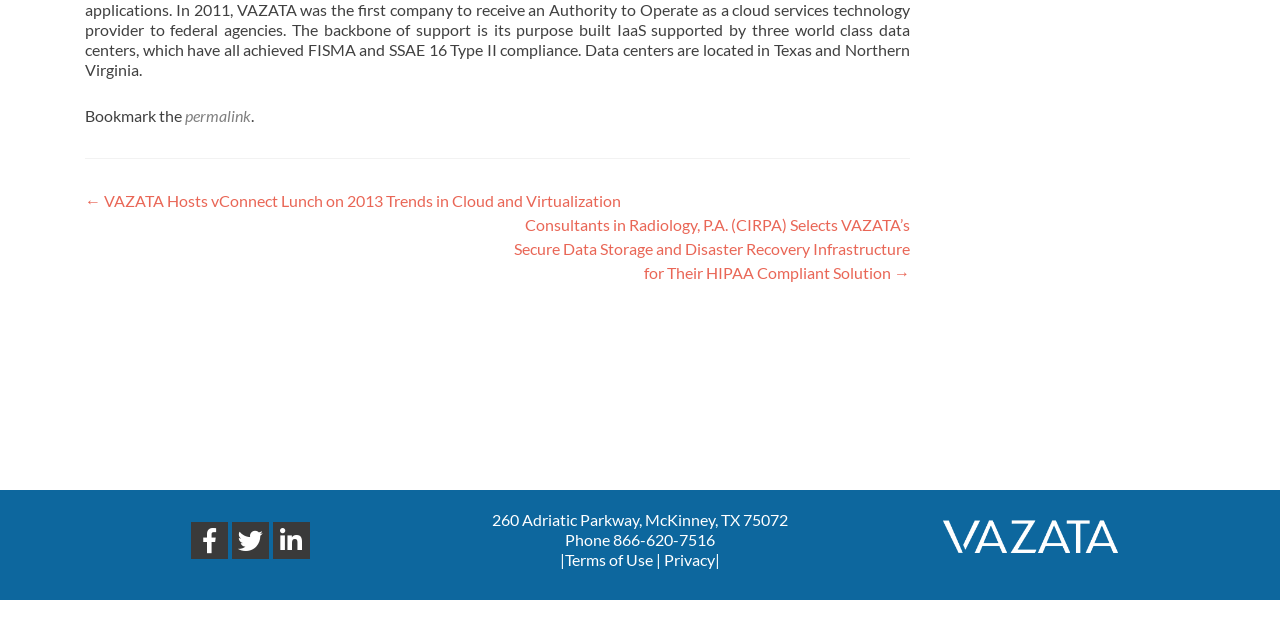Please provide the bounding box coordinates in the format (top-left x, top-left y, bottom-right x, bottom-right y). Remember, all values are floating point numbers between 0 and 1. What is the bounding box coordinate of the region described as: Terms of Use

[0.441, 0.859, 0.51, 0.889]